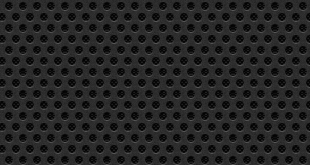What is the shape of the patterns in the image?
Please provide a single word or phrase as your answer based on the screenshot.

circular